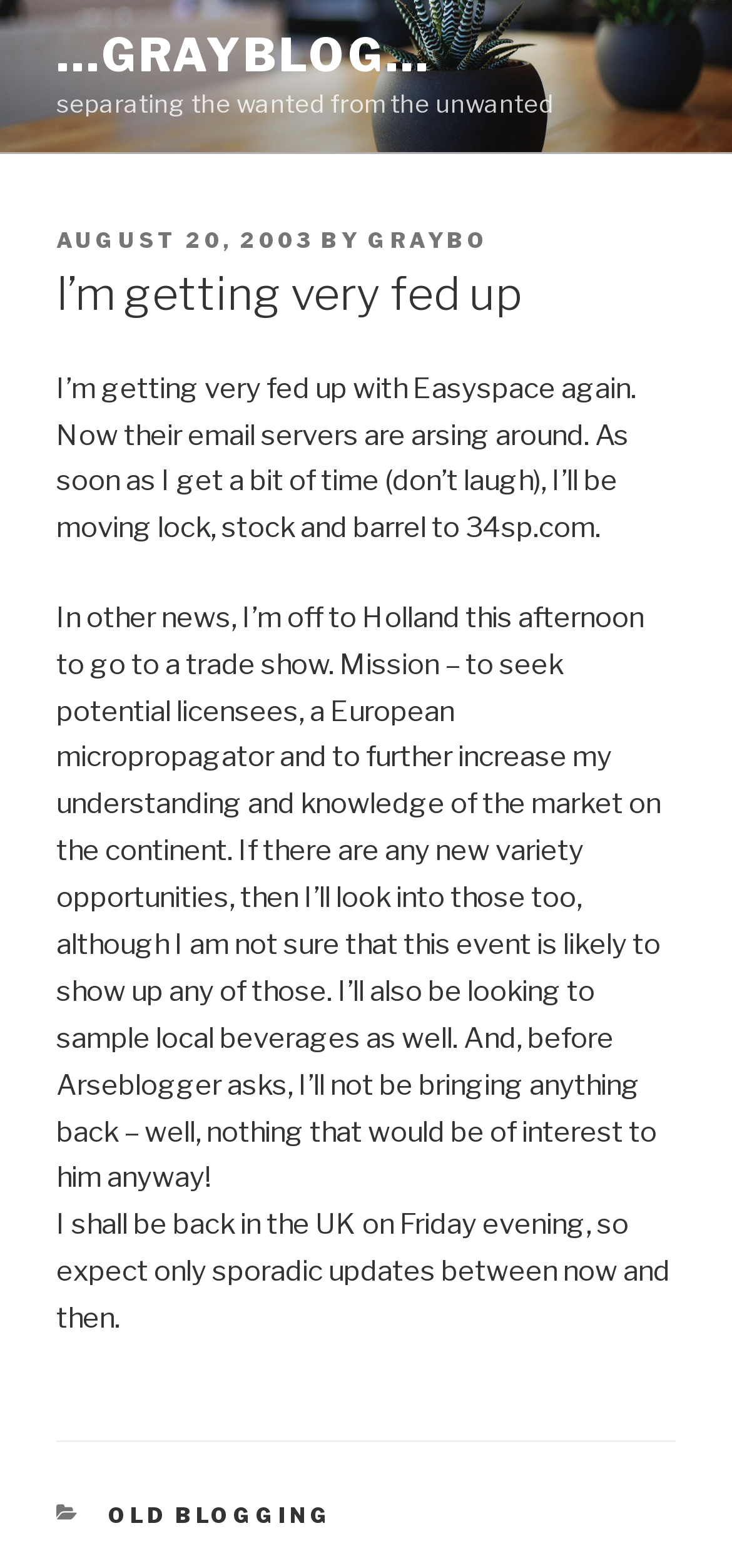Examine the image and give a thorough answer to the following question:
What is the author's plan for updating the blog during the trip?

The author expects to make only sporadic updates to the blog between now and Friday evening, when they return to the UK.